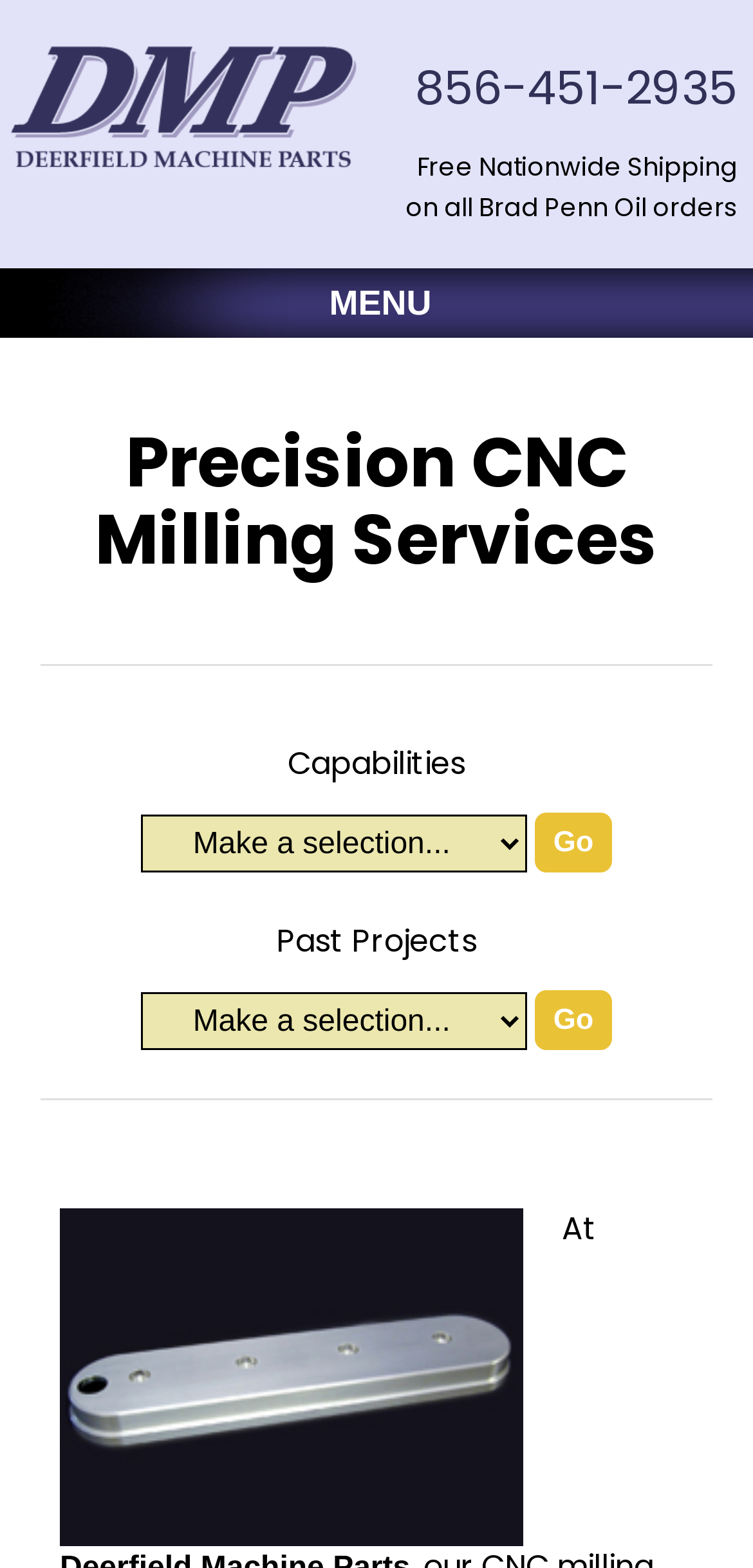Provide the bounding box for the UI element matching this description: "parent_node: Make a selection... value="Go"".

[0.709, 0.632, 0.814, 0.67]